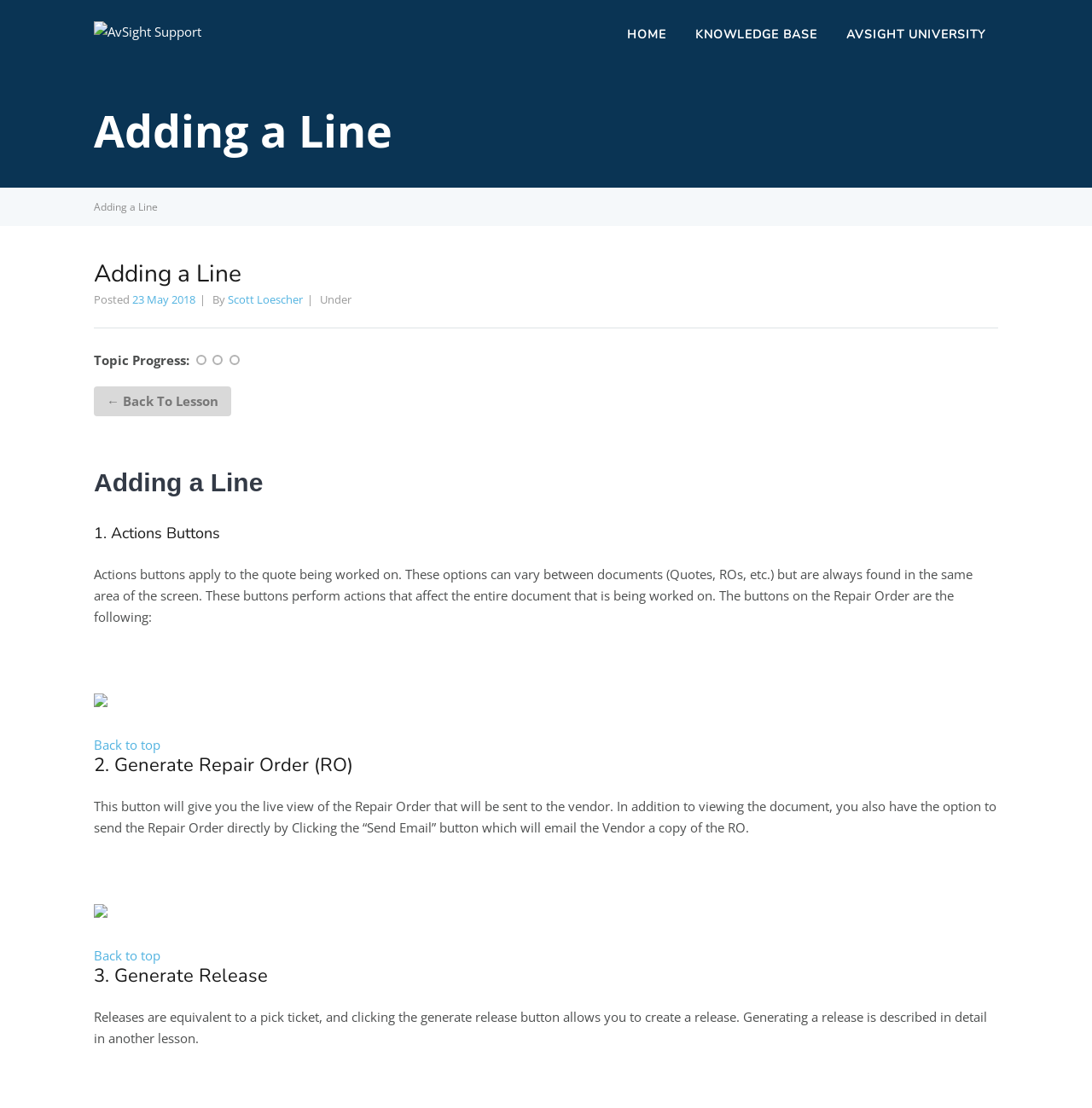Show the bounding box coordinates of the element that should be clicked to complete the task: "Click on the 'HOME' link".

[0.562, 0.019, 0.622, 0.044]